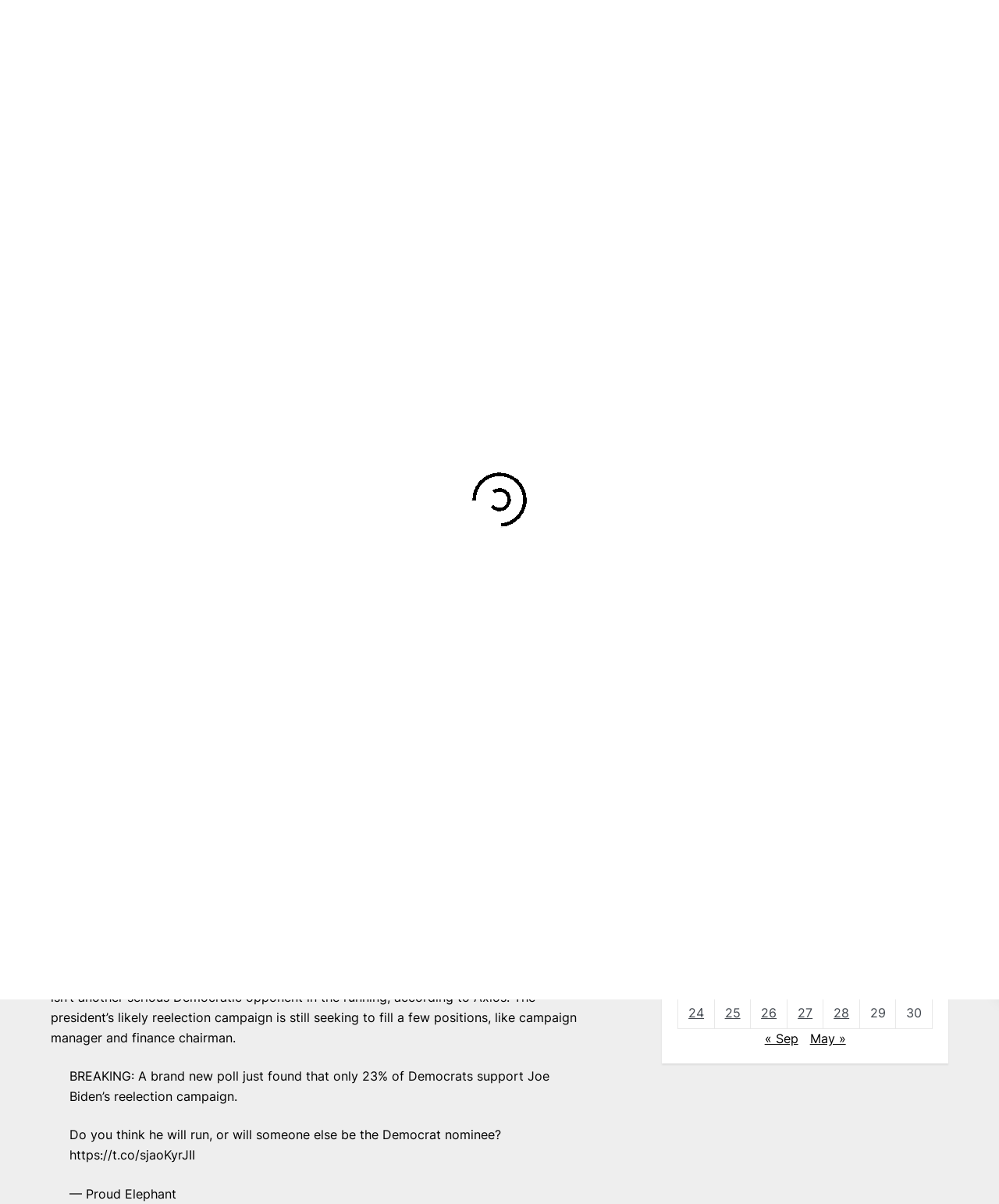What is the title of the main article? Analyze the screenshot and reply with just one word or a short phrase.

Biden Is Pushing Back His Reelection Announcement…Again